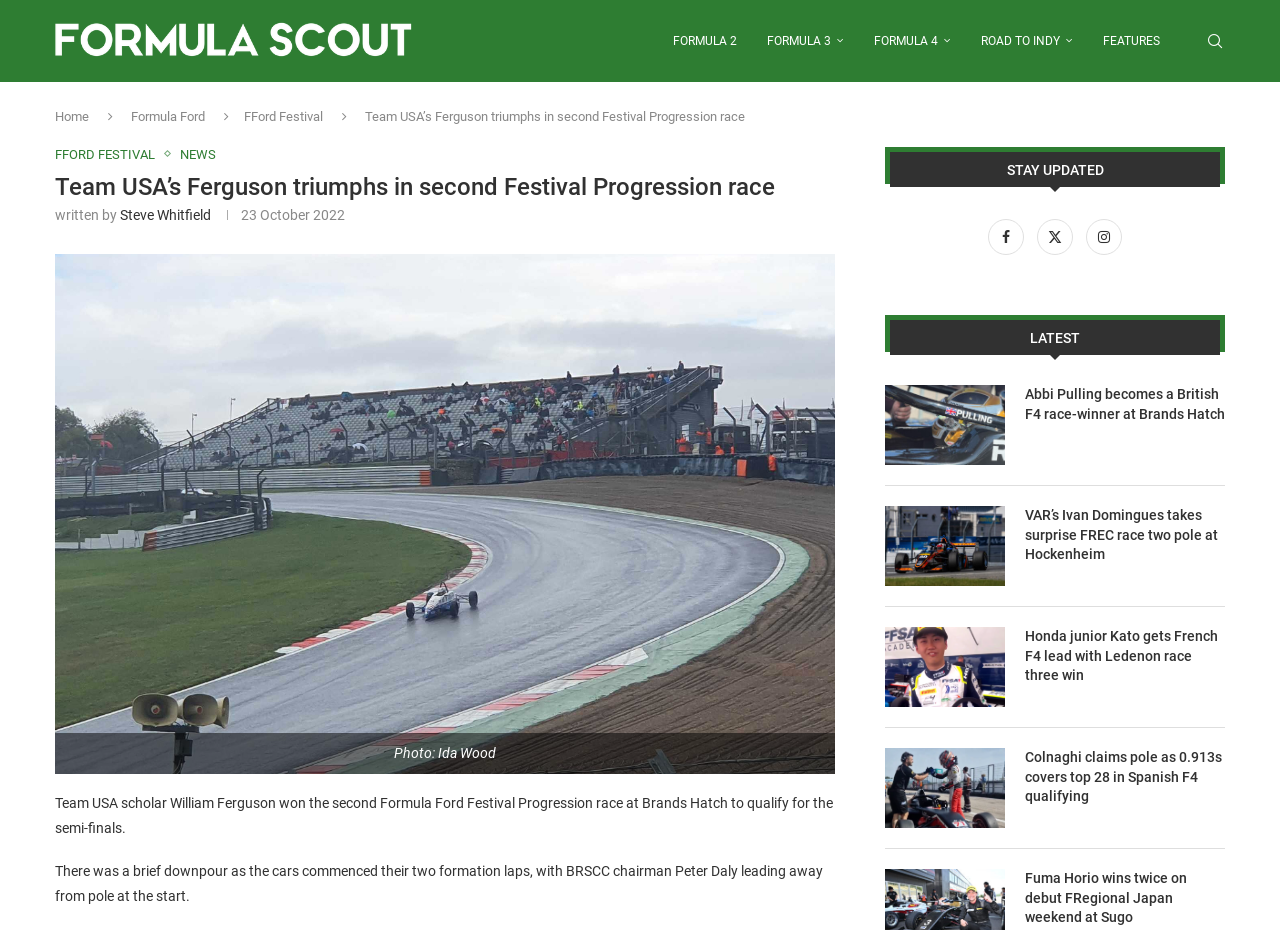Indicate the bounding box coordinates of the element that needs to be clicked to satisfy the following instruction: "Click on Formula Ford link". The coordinates should be four float numbers between 0 and 1, i.e., [left, top, right, bottom].

[0.102, 0.117, 0.16, 0.133]